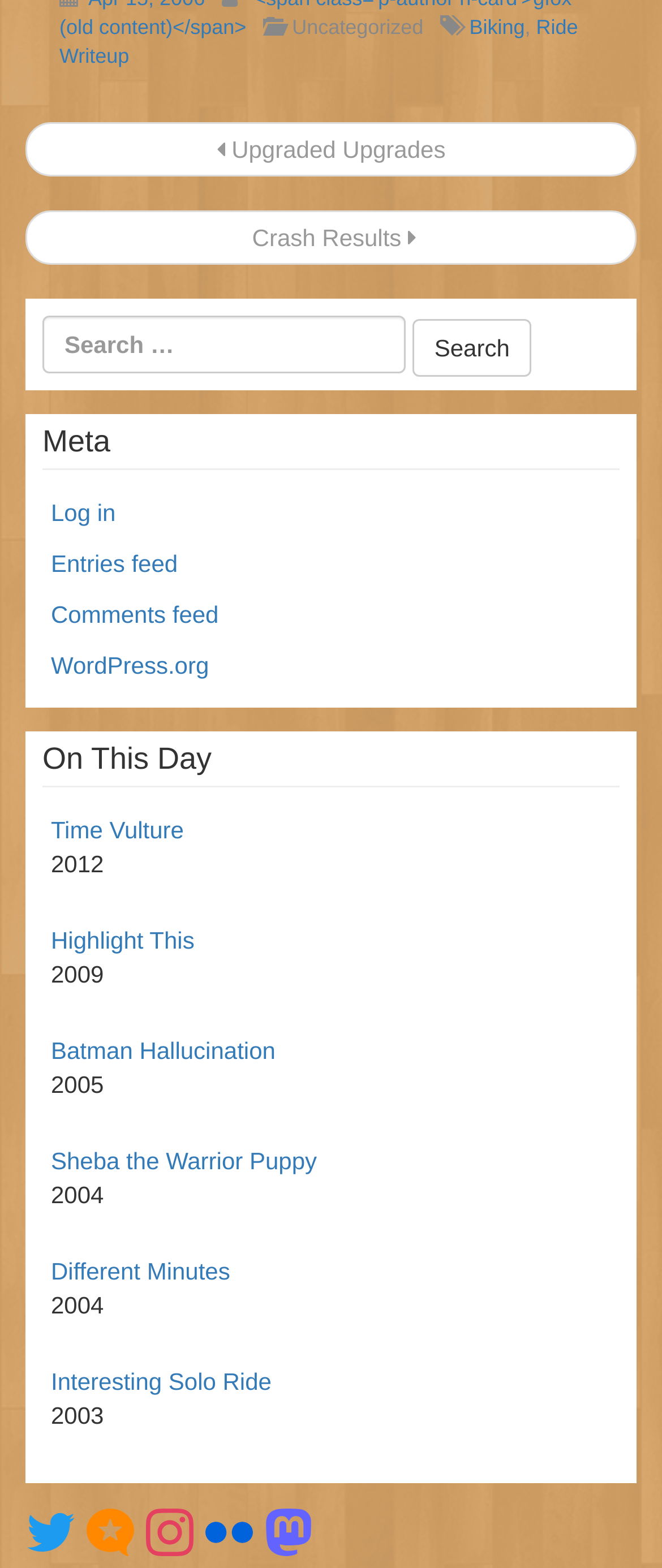Determine the coordinates of the bounding box for the clickable area needed to execute this instruction: "Follow Greg on Twitter".

[0.041, 0.967, 0.113, 0.985]